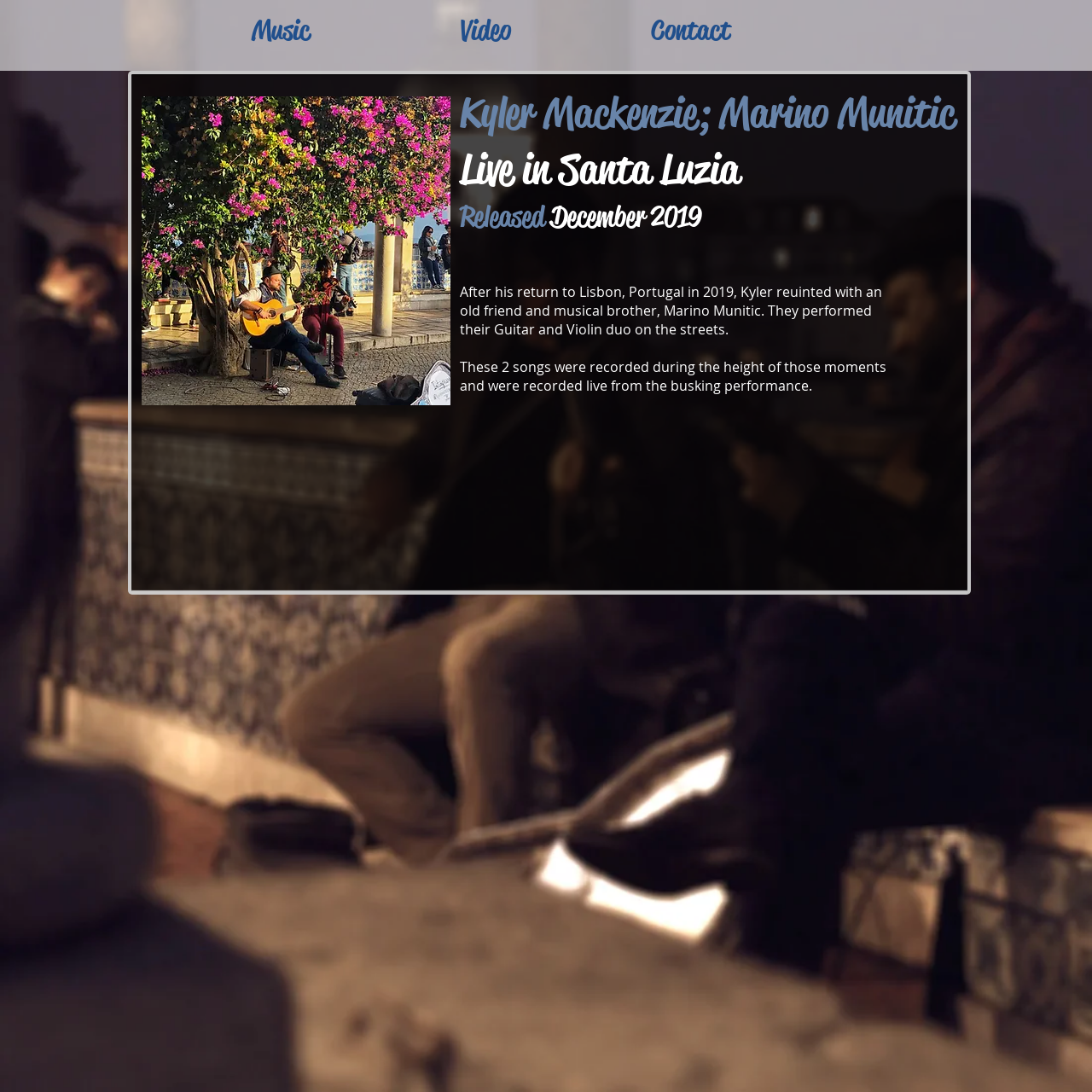Please determine the heading text of this webpage.

Kyler Mackenzie; Marino Munitic